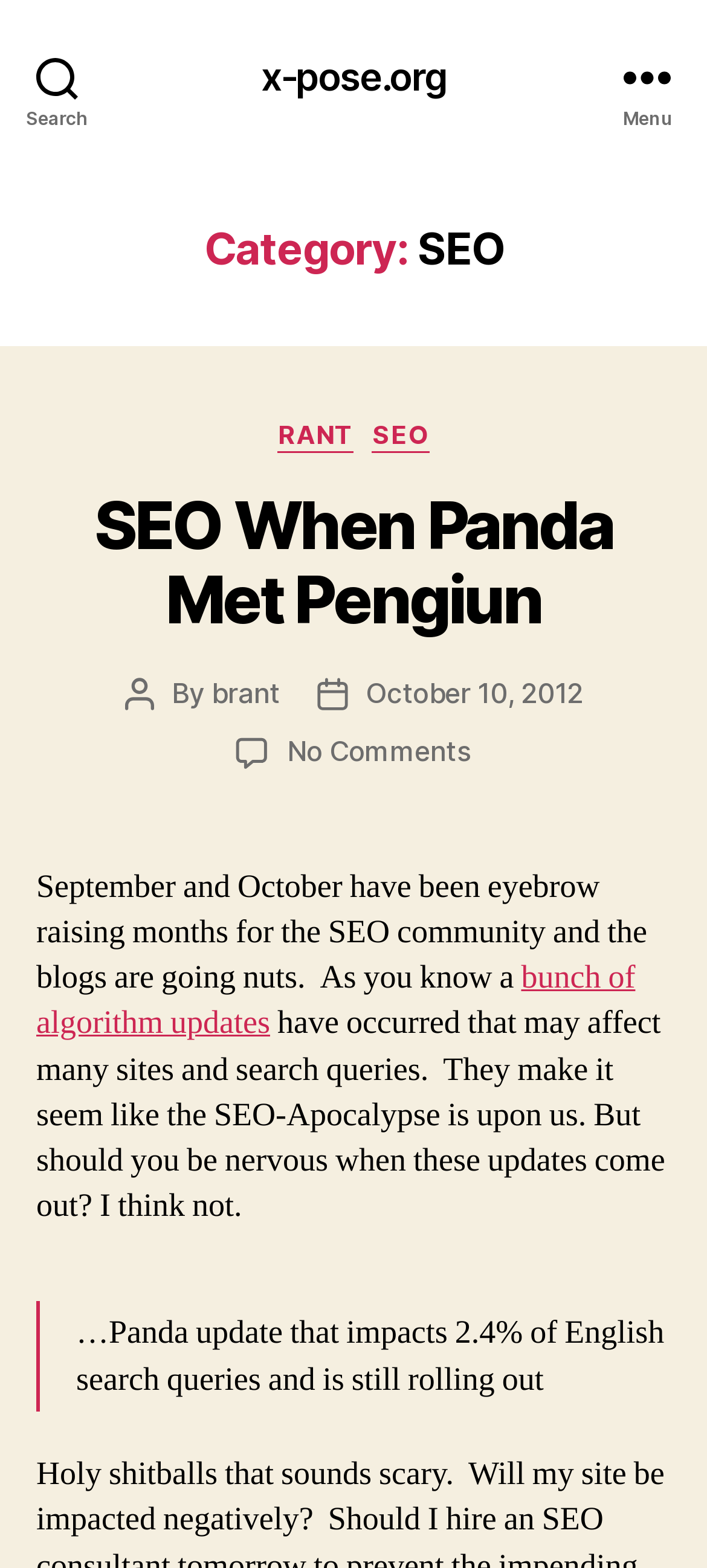Give a concise answer using one word or a phrase to the following question:
What is the category of the current post?

SEO